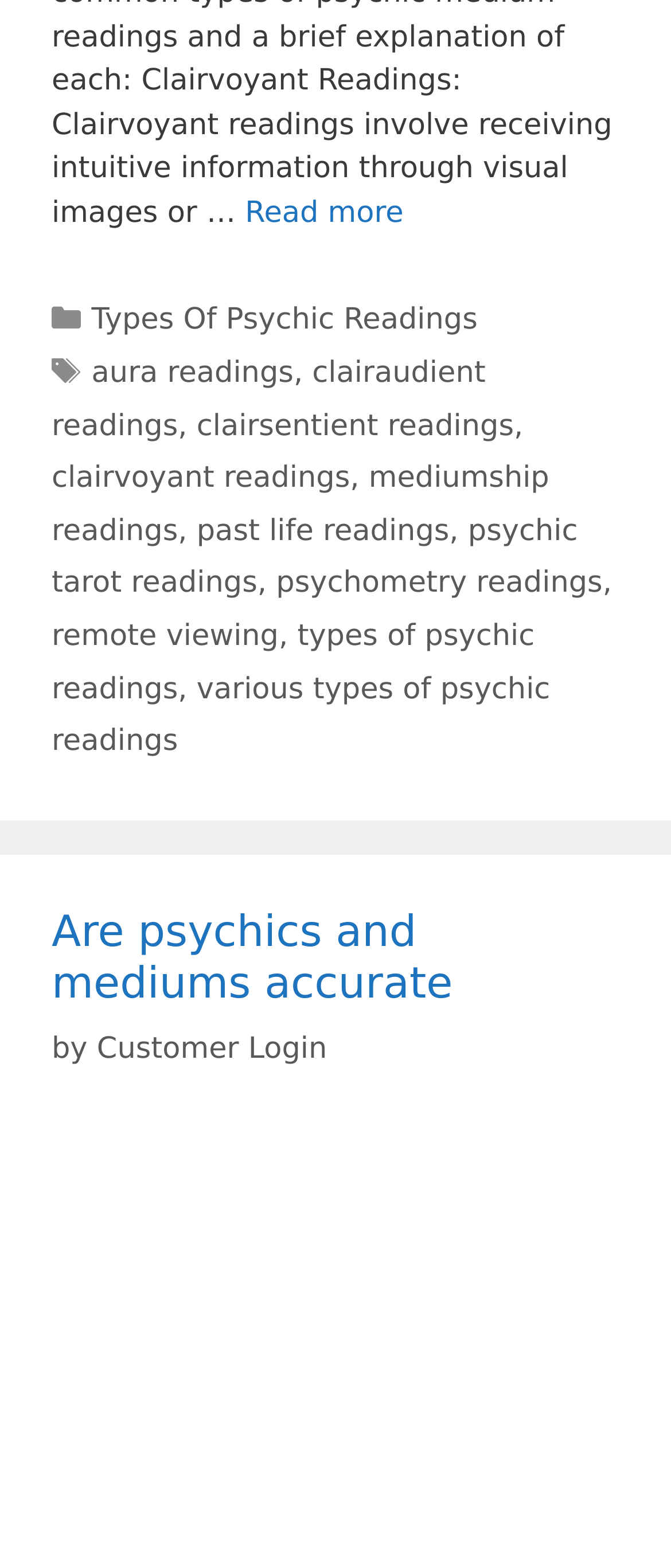Locate the bounding box coordinates of the element you need to click to accomplish the task described by this instruction: "Check Are psychics and mediums accurate".

[0.077, 0.578, 0.675, 0.643]